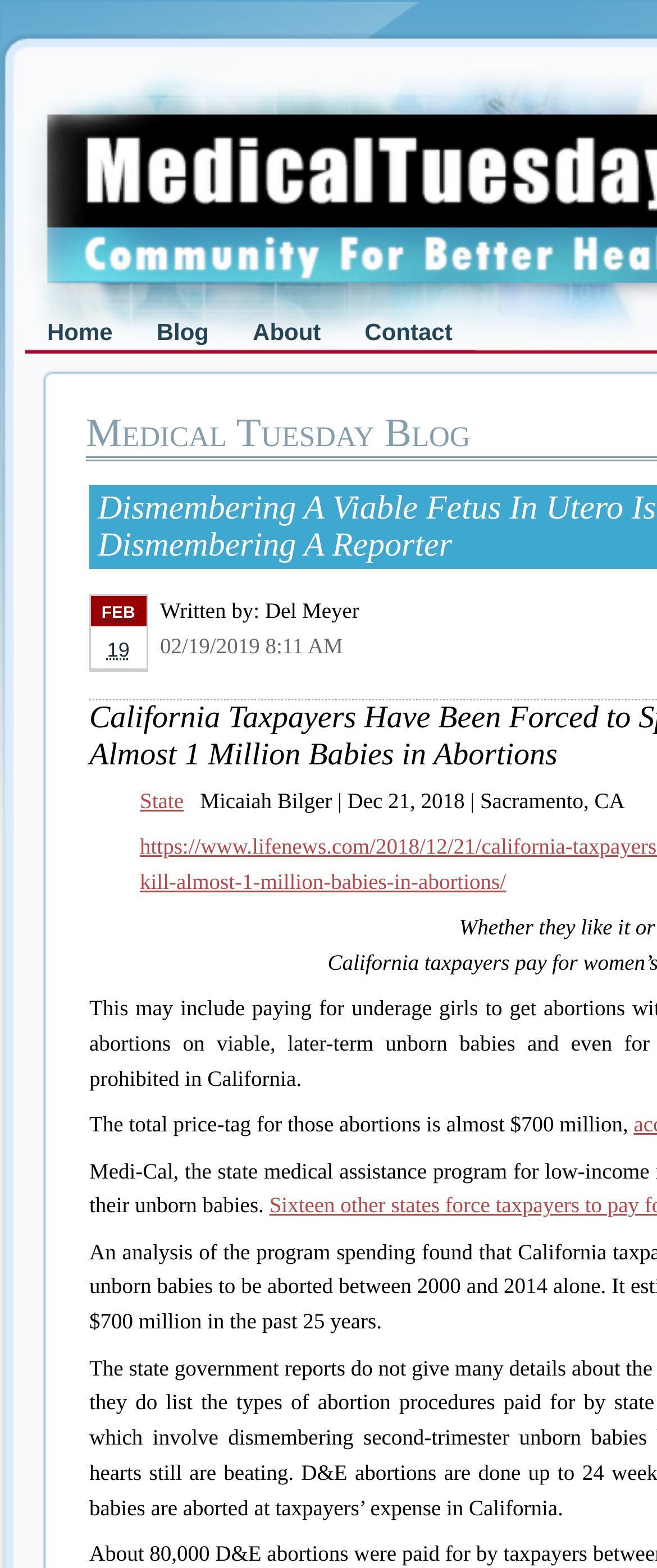What is the topic of the blog post?
Analyze the image and provide a thorough answer to the question.

The topic of the blog post appears to be about abortion, as indicated by the text 'Dismembering A Viable Fetus In Utero Is Akin To Saudi Dismembering A Reporter' and the subsequent discussion about the cost of abortions.